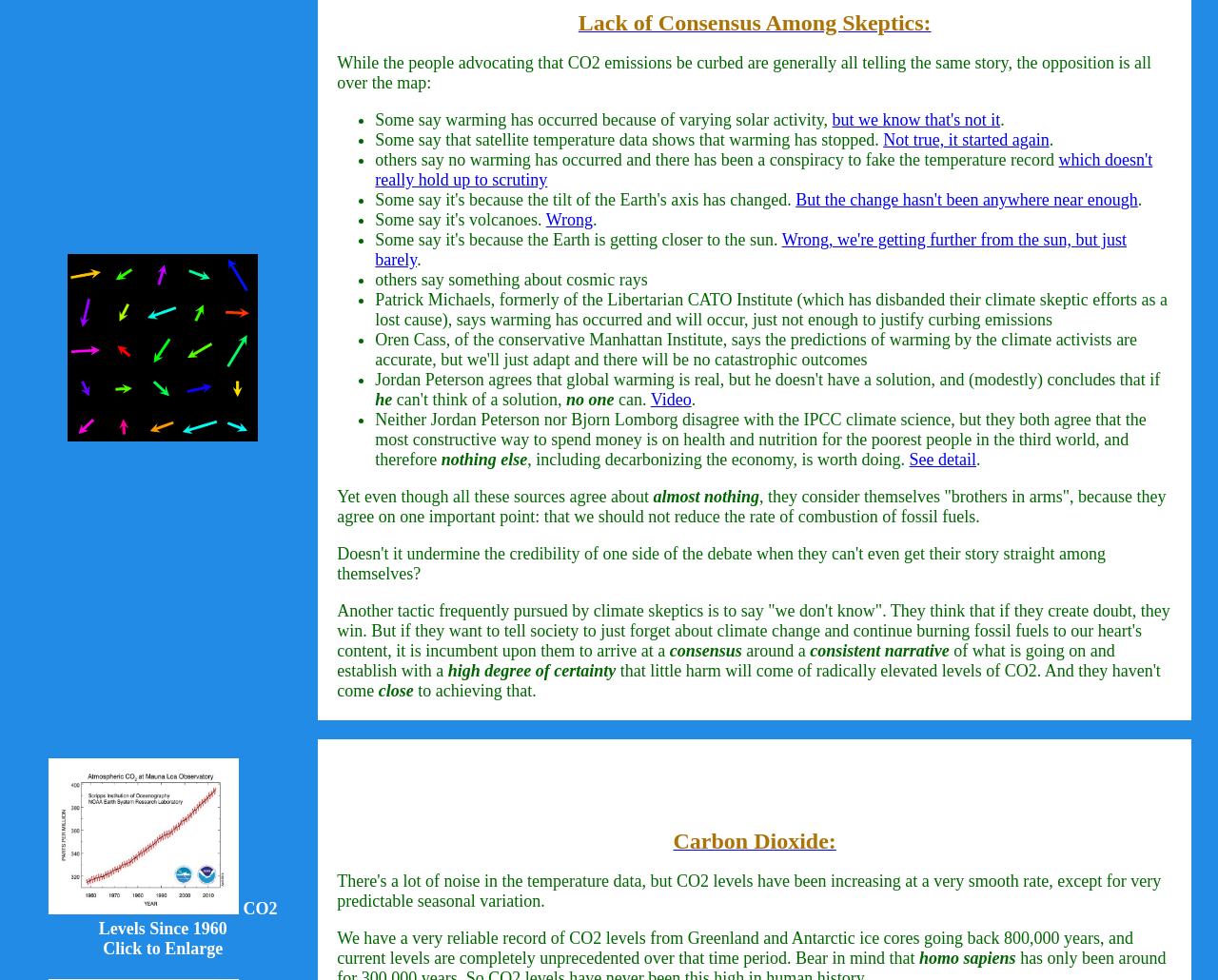Who is mentioned as having a different approach to climate change?
Kindly give a detailed and elaborate answer to the question.

The text mentions that Jordan Peterson and Bjorn Lomborg do not disagree with the IPCC climate science, but they believe that the most constructive way to spend money is on health and nutrition for the poorest people in the third world, rather than decarbonizing the economy.